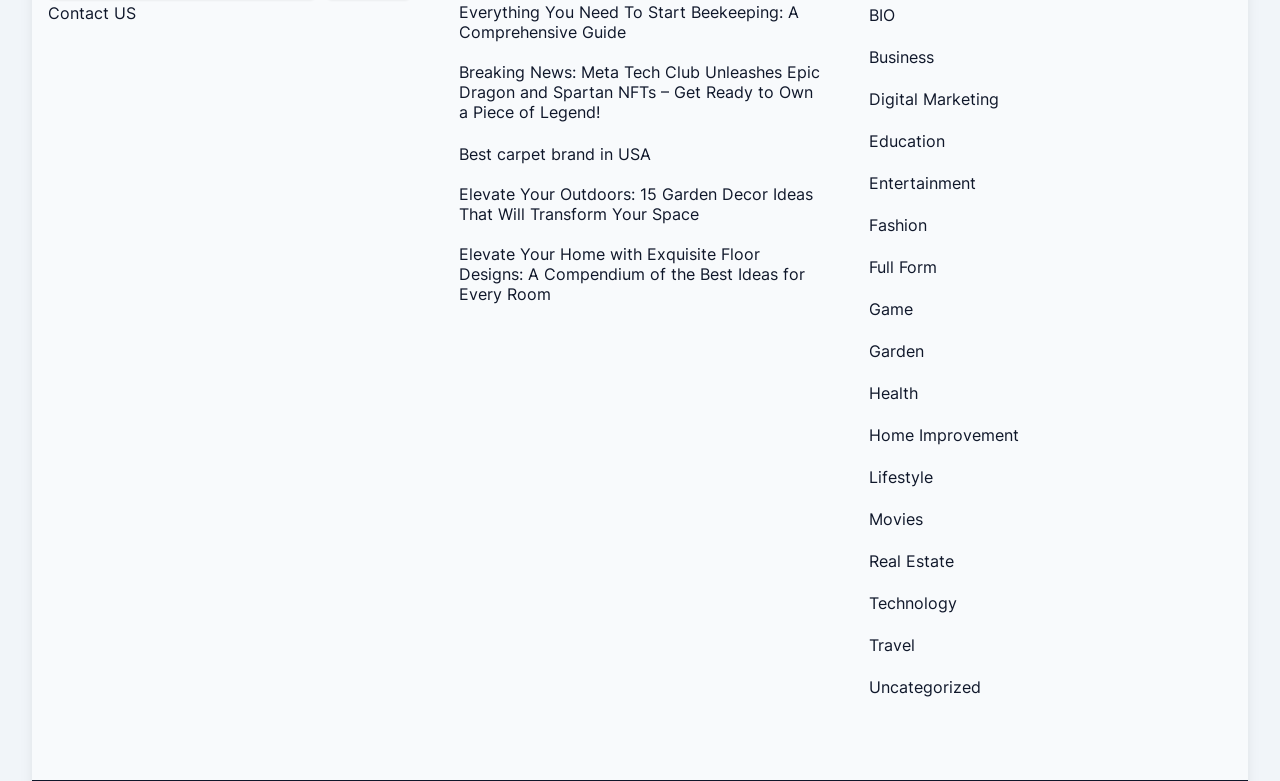Find the bounding box coordinates corresponding to the UI element with the description: "Best carpet brand in USA". The coordinates should be formatted as [left, top, right, bottom], with values as floats between 0 and 1.

[0.358, 0.184, 0.508, 0.21]